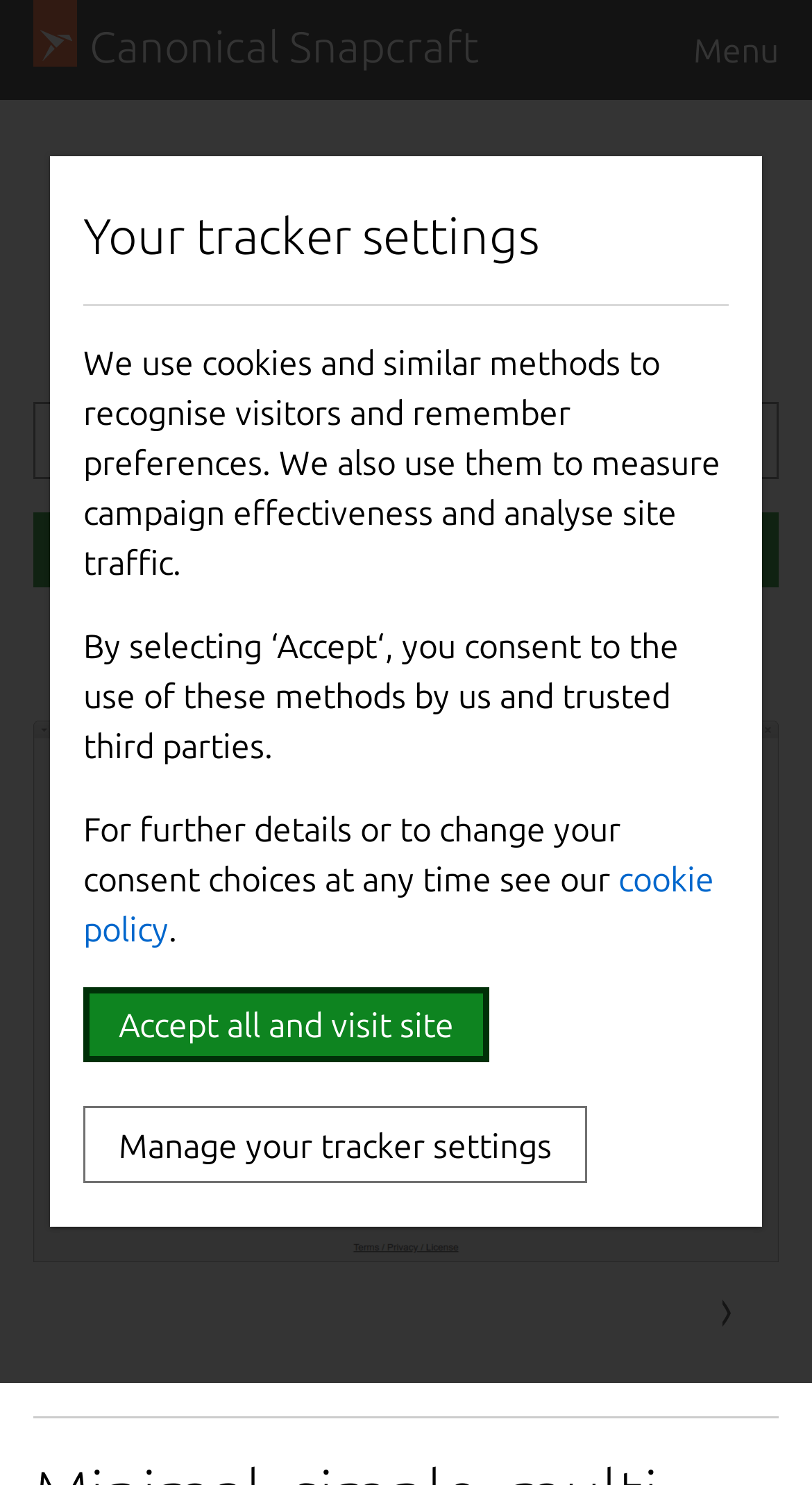Create a detailed narrative of the webpage’s visual and textual elements.

The webpage is about installing Quadrix, a minimal and simple multi-platform chat client for the Matrix protocol, on Linux. At the top left, there is a link to "Canonical Snapcraft" and an image of the Quadrix logo. Next to the image, there is a heading that reads "Quadrix". Below the heading, there are two links: one to the developer "Jean-François Alarie (alaj)" and two categories, "Productivity" and "Social". 

On the left side, there are two buttons: "latest/stable 1.7.2" and "Install". The "Install" button is prominent, indicating that it is the main call-to-action on the page. 

At the bottom of the page, there are navigation buttons: "Previous" and "Next". The "Previous" button is disabled, suggesting that the user is on the first page of a series. 

In the middle of the page, there is a horizontal separator, dividing the main content from a dialog box. The dialog box is not modal and contains information about tracker settings, including a heading, three paragraphs of text, and a link to the cookie policy. There are two buttons: "Accept all and visit site" and "Manage your tracker settings". The "Accept all and visit site" button is focused, indicating that it is the default action.